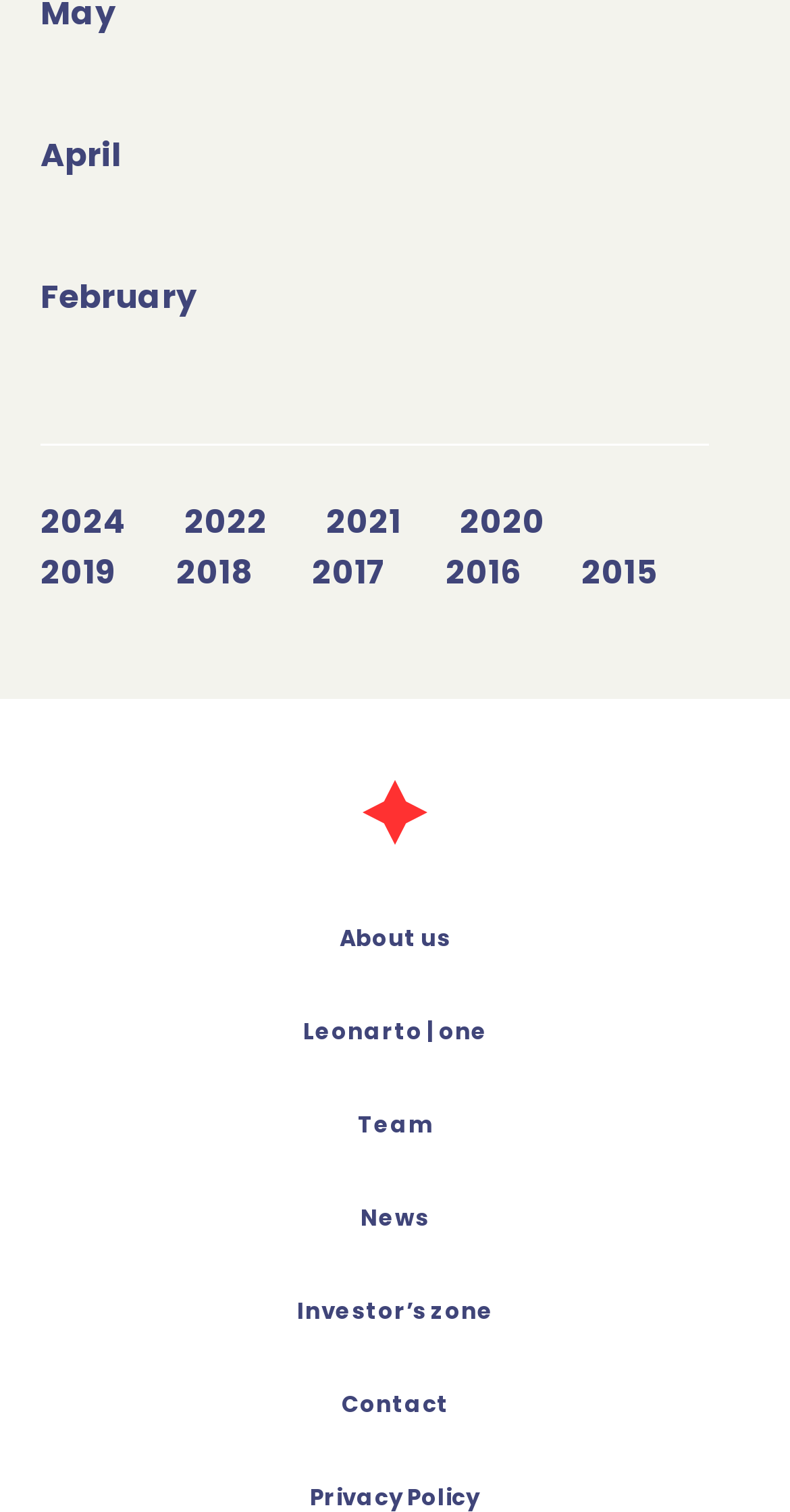What is the first month listed?
Use the information from the screenshot to give a comprehensive response to the question.

I examined the list of links with month values and found that the first link is 'April', which has coordinates [0.051, 0.087, 0.154, 0.118].